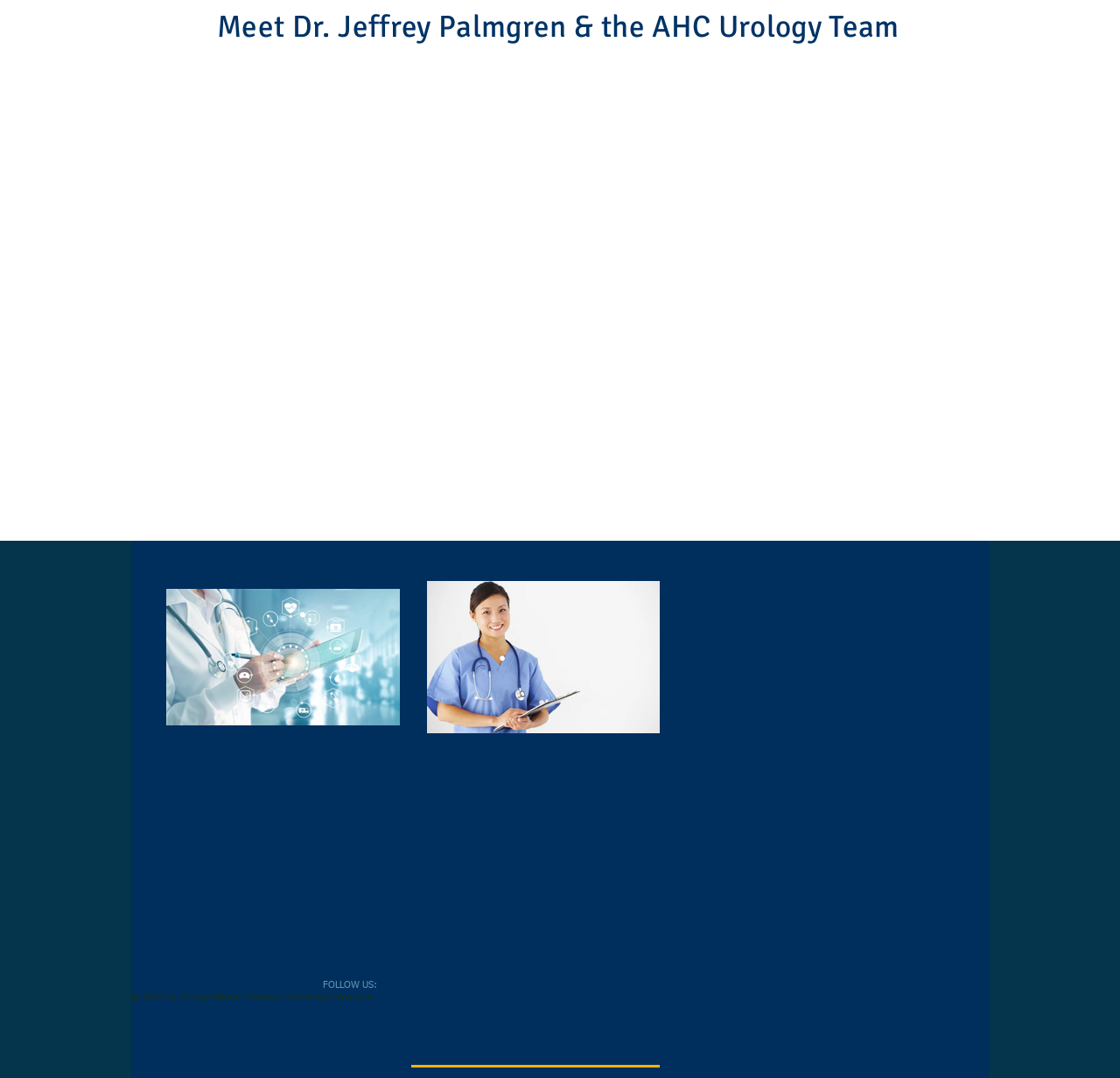For the following element description, predict the bounding box coordinates in the format (top-left x, top-left y, bottom-right x, bottom-right y). All values should be floating point numbers between 0 and 1. Description: aria-label="Instagram"

[0.427, 0.898, 0.464, 0.937]